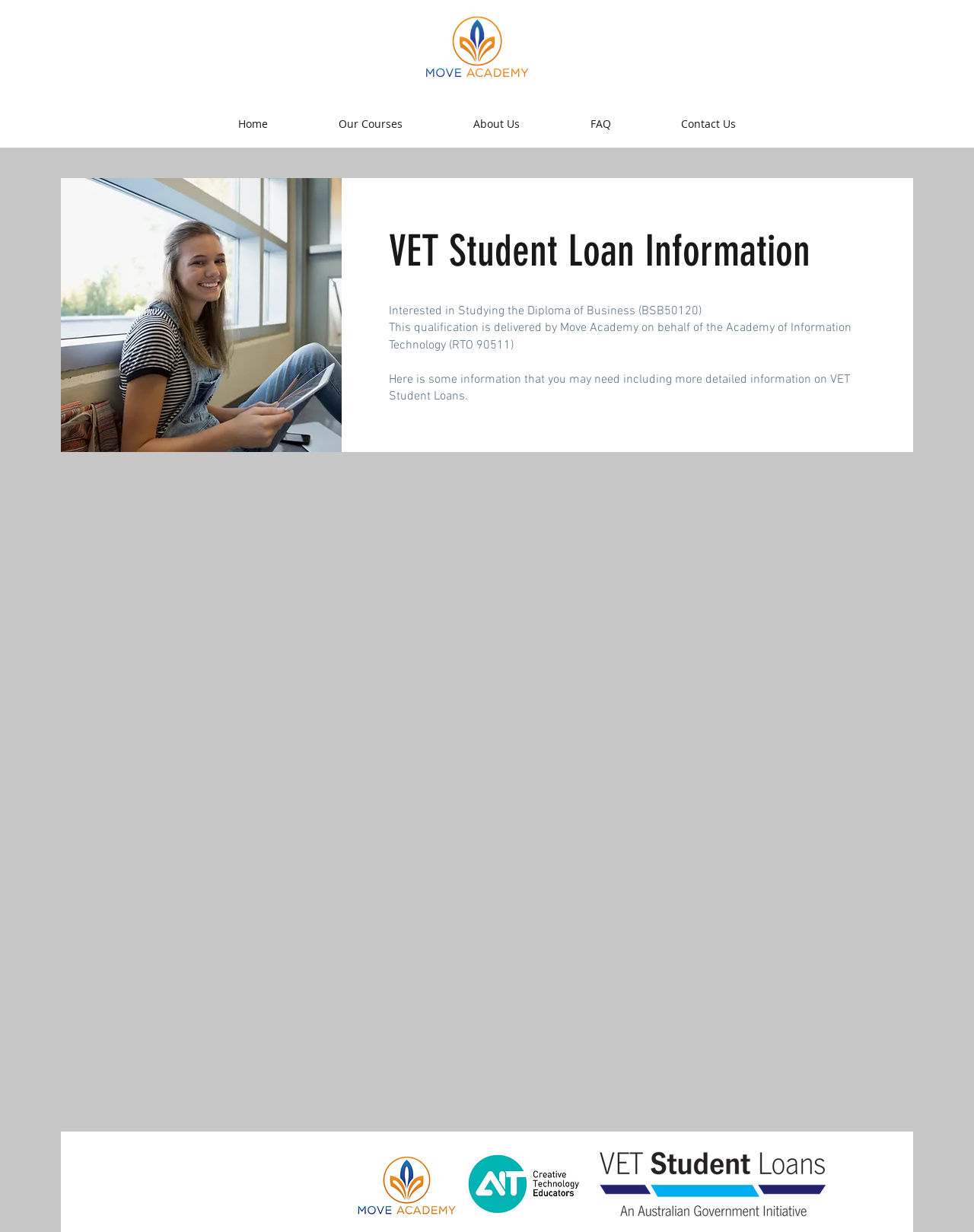Respond to the question below with a single word or phrase: What is the name of the organization delivering the qualification?

Move Academy